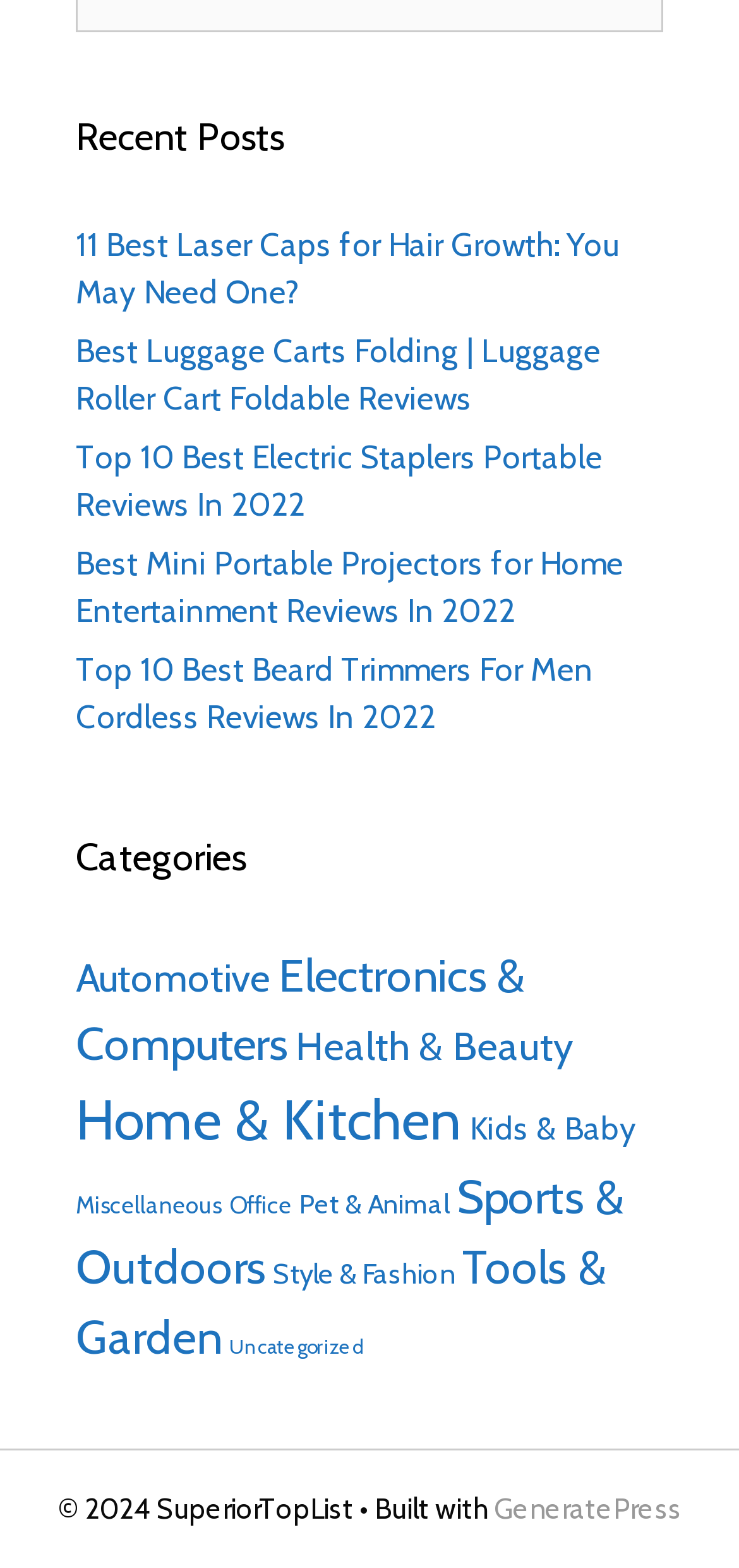Give a one-word or phrase response to the following question: What is the name of the theme used to build this webpage?

GeneratePress